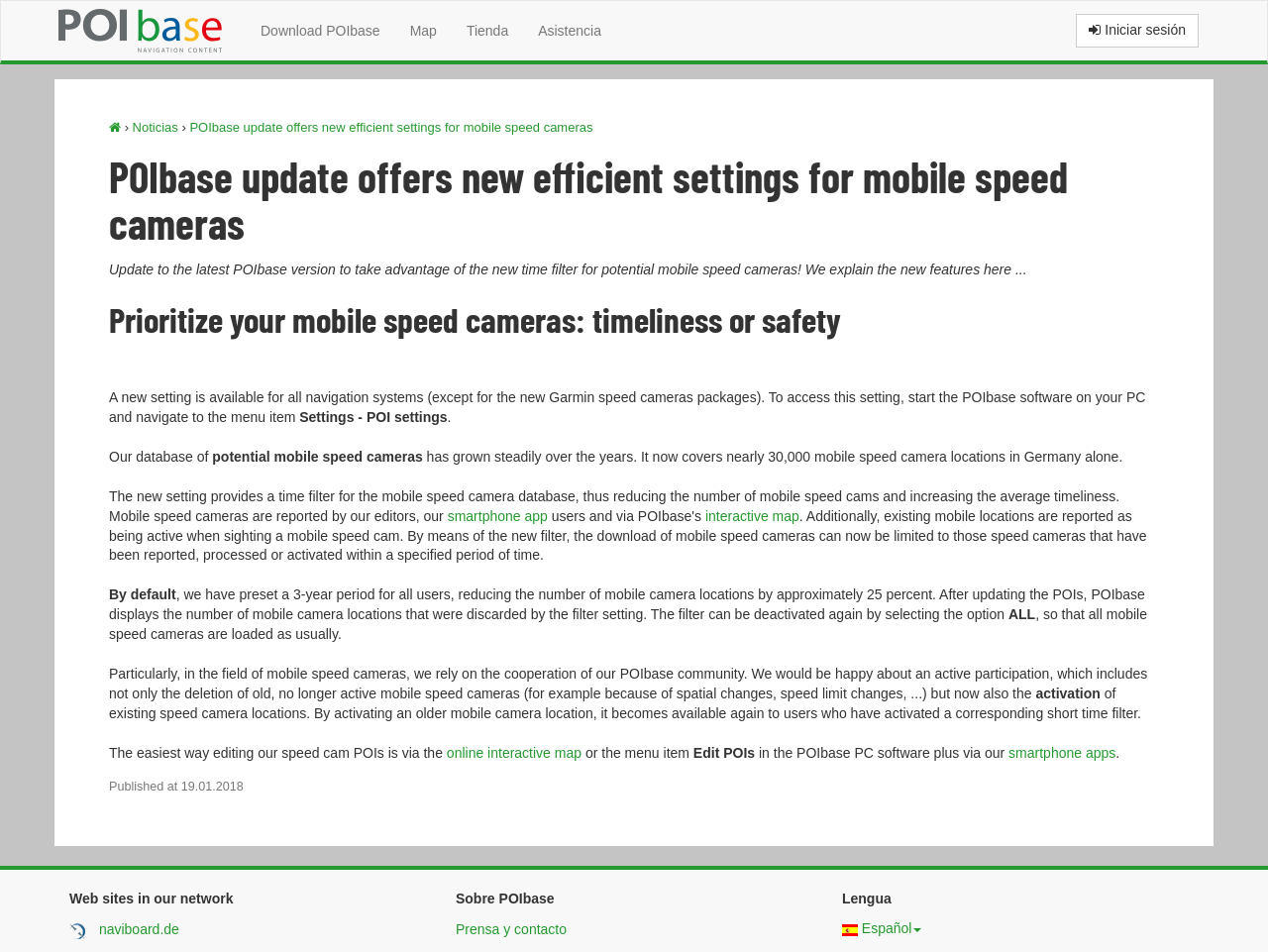Provide the bounding box coordinates for the UI element that is described by this text: "Linda Bradley". The coordinates should be in the form of four float numbers between 0 and 1: [left, top, right, bottom].

None